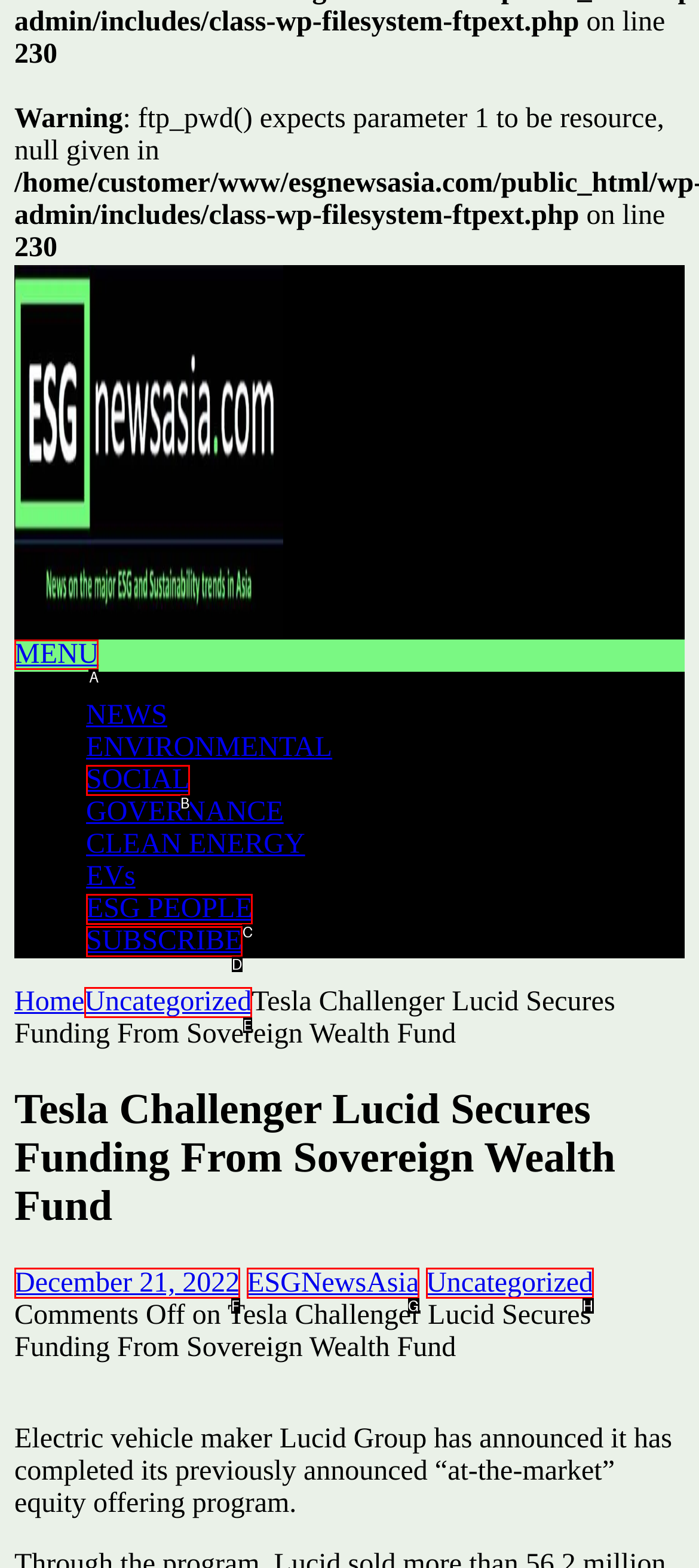Tell me which one HTML element I should click to complete the following task: Open m77slot webpage Answer with the option's letter from the given choices directly.

None